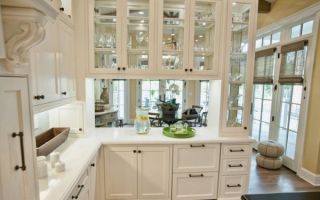What type of doors do the cabinets have?
Please respond to the question with as much detail as possible.

According to the caption, the cabinetry has glass-paneled doors, which allow a glimpse of the neatly arranged dishware and decorative items inside.